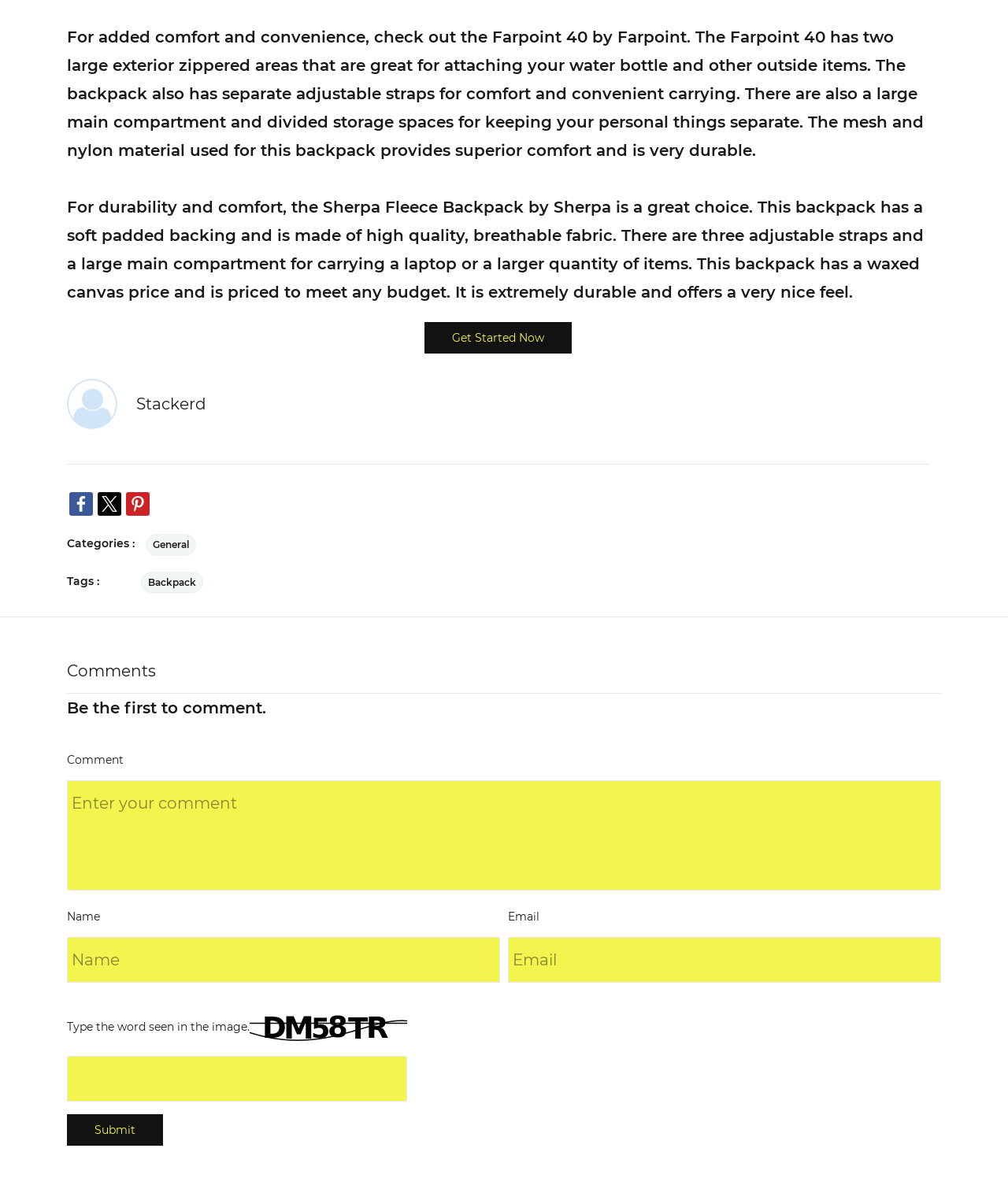Determine the bounding box coordinates for the clickable element required to fulfill the instruction: "Click the 'Get Started Now' link". Provide the coordinates as four float numbers between 0 and 1, i.e., [left, top, right, bottom].

[0.421, 0.271, 0.567, 0.297]